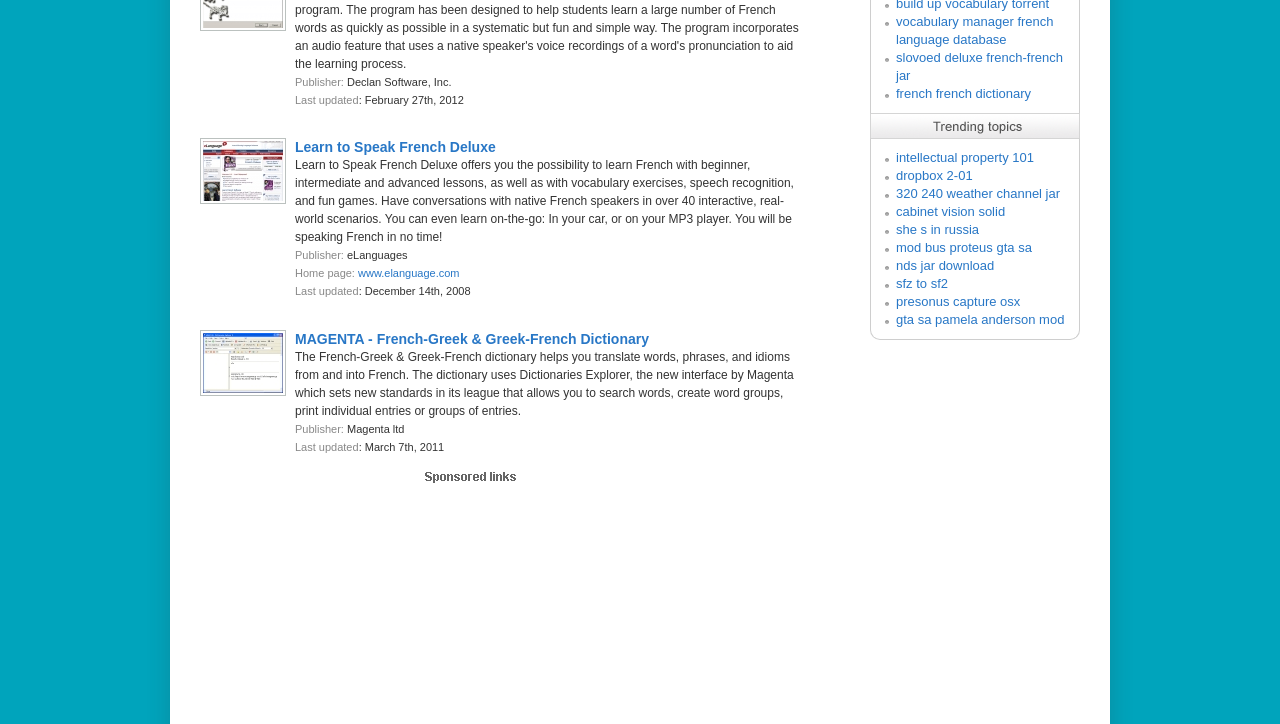Please determine the bounding box of the UI element that matches this description: sfz to sf2. The coordinates should be given as (top-left x, top-left y, bottom-right x, bottom-right y), with all values between 0 and 1.

[0.7, 0.381, 0.741, 0.402]